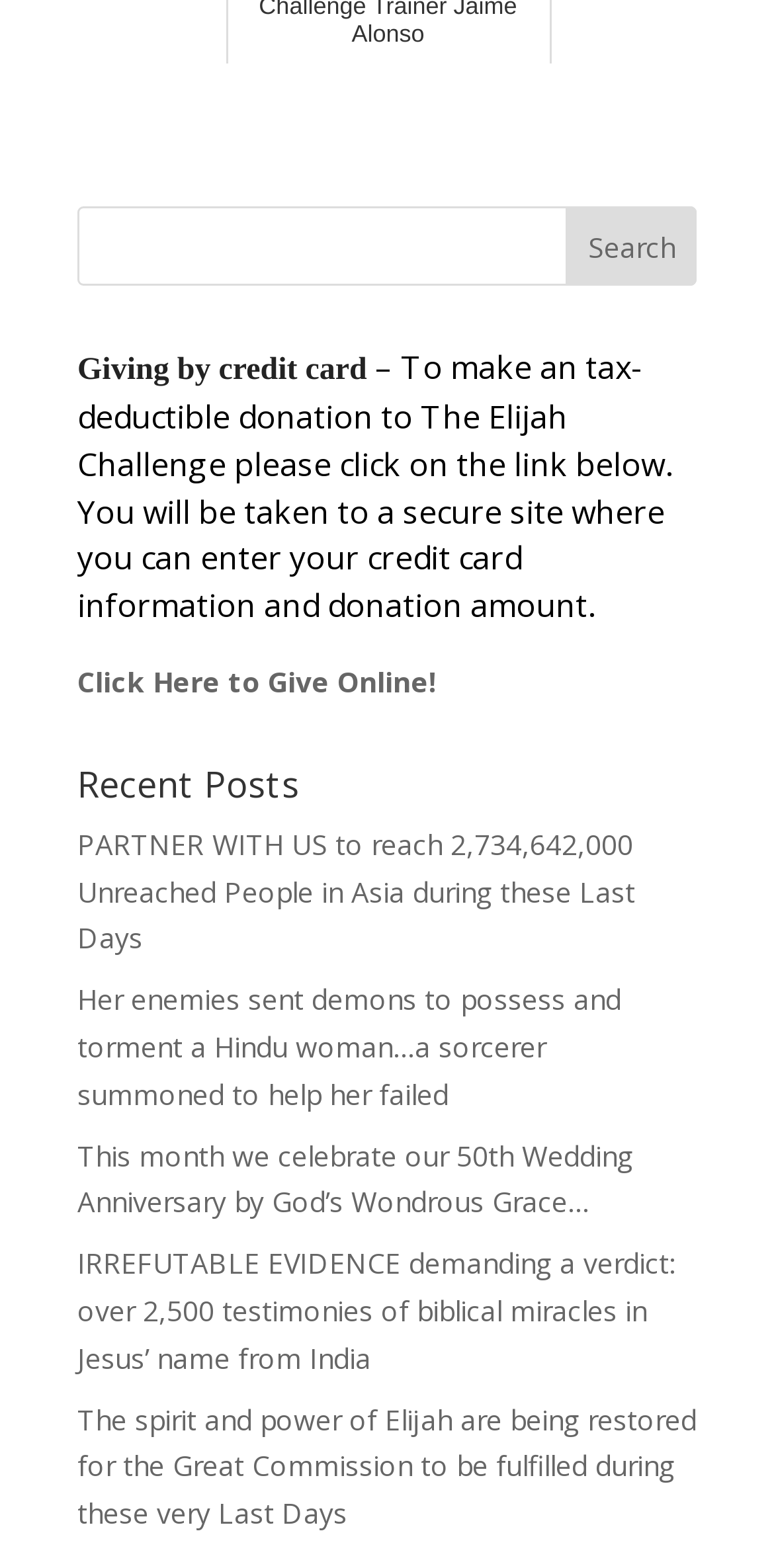Please locate the bounding box coordinates of the element that should be clicked to achieve the given instruction: "Read recent post about partnering with us".

[0.1, 0.526, 0.821, 0.61]